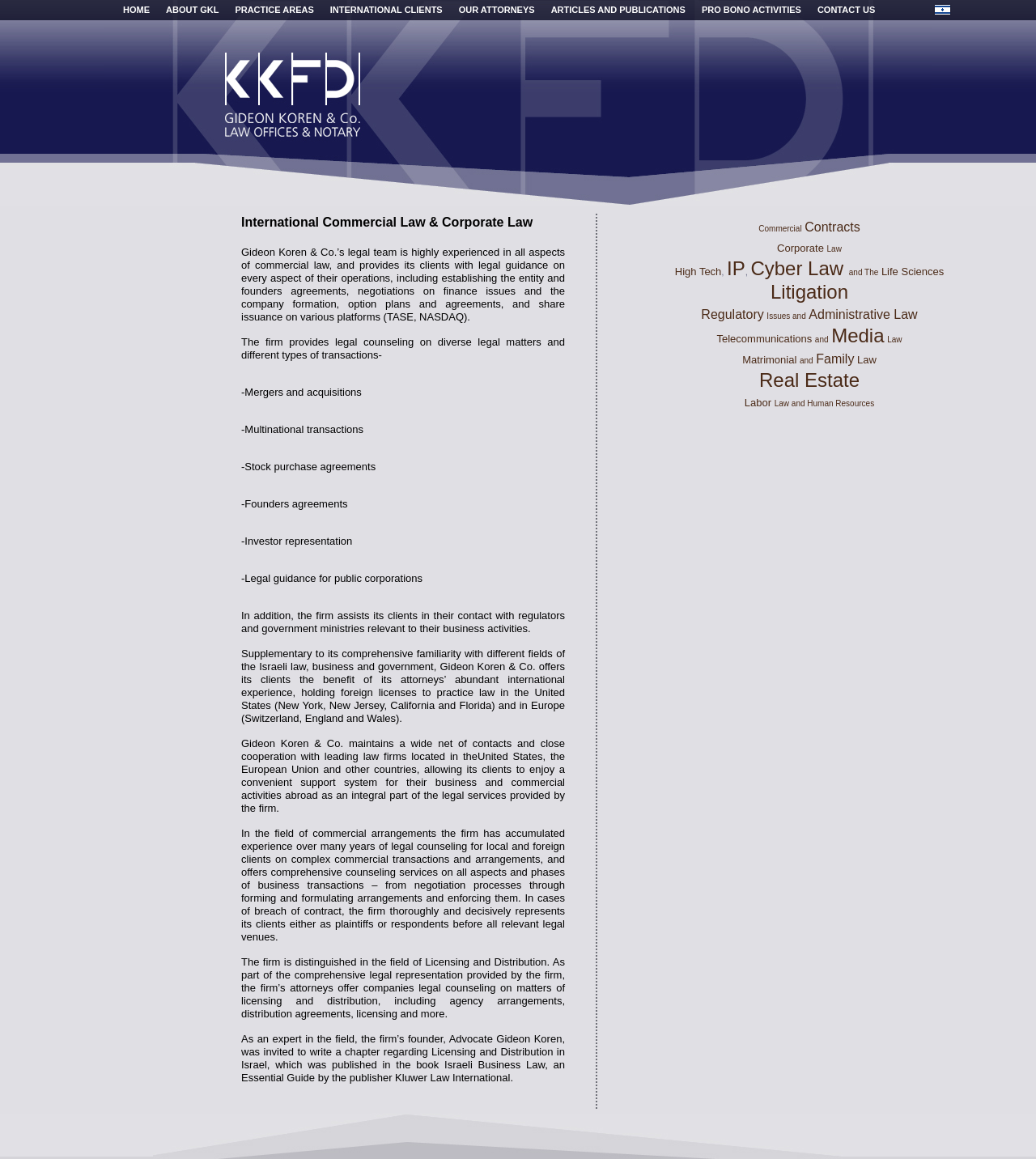Given the element description "Litigation" in the screenshot, predict the bounding box coordinates of that UI element.

[0.744, 0.249, 0.819, 0.26]